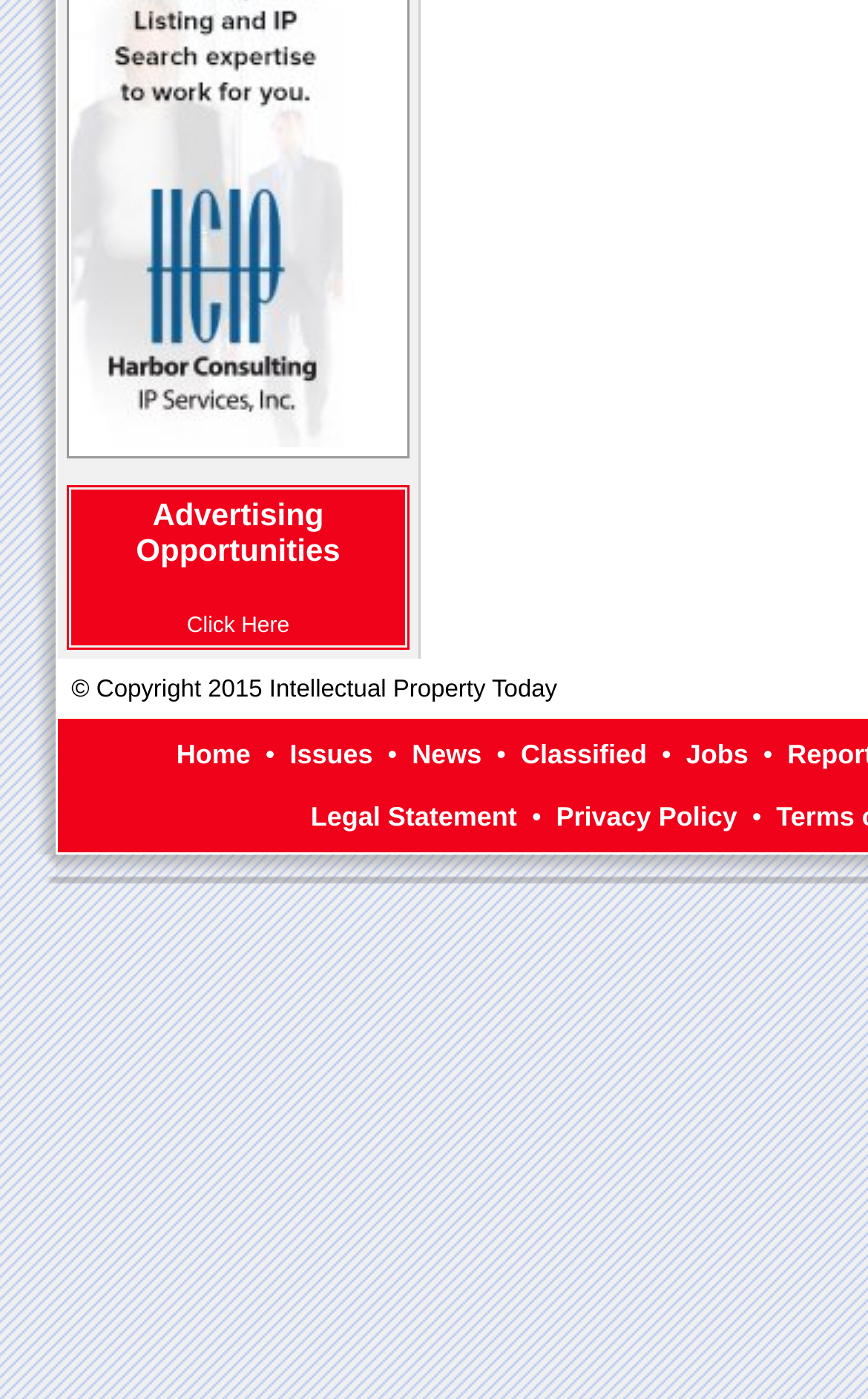Provide a brief response in the form of a single word or phrase:
How many links are there in the footer section?

3